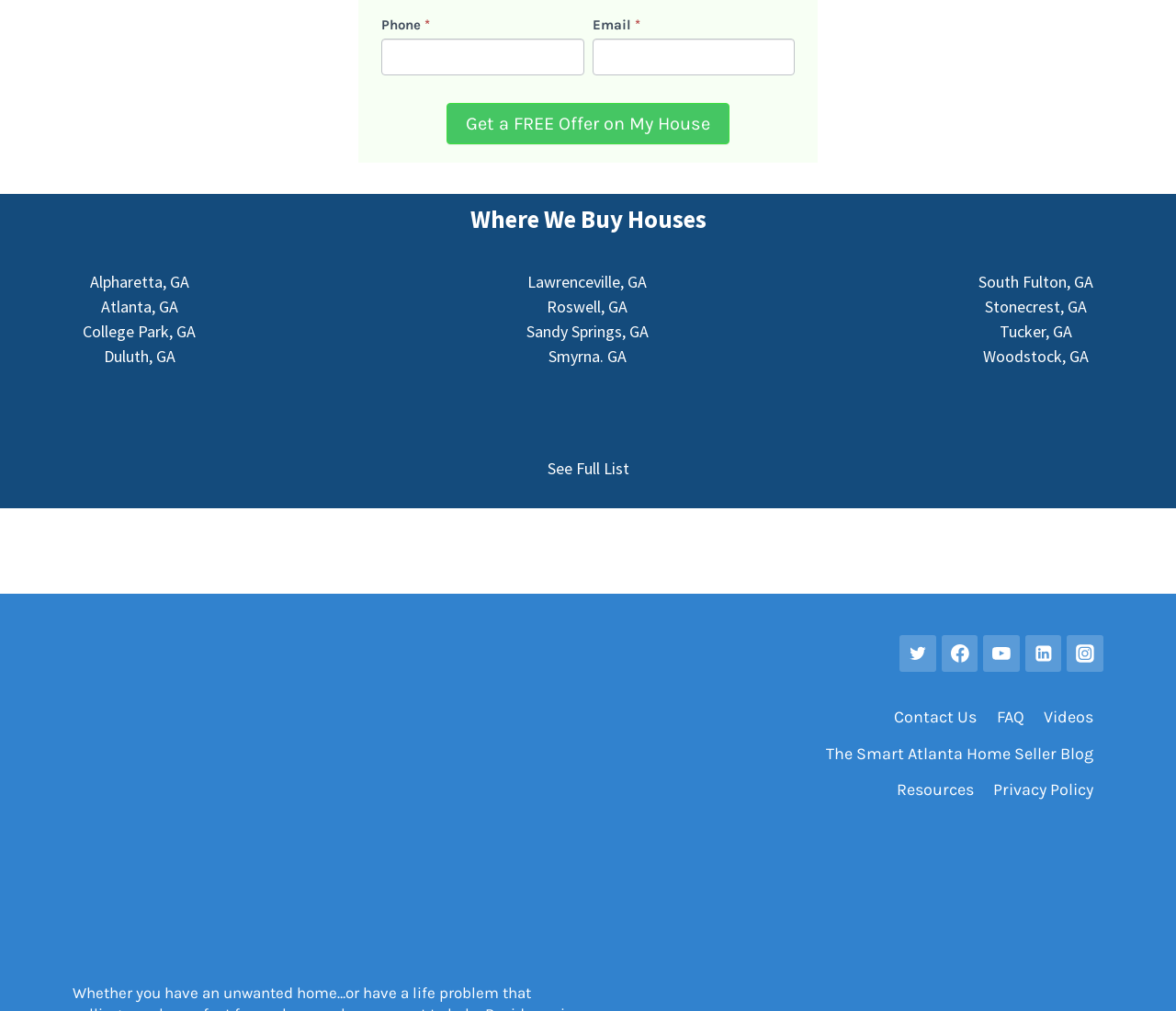What is the button below the phone field for?
Examine the screenshot and reply with a single word or phrase.

To get a free offer